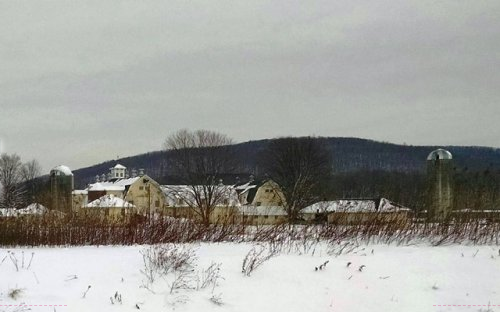Utilize the details in the image to give a detailed response to the question: What feature is present on the farm buildings?

The caption describes the historic architecture of the farm buildings, mentioning classic elements like silos and a cupola, indicating that the farm buildings have a cupola feature.